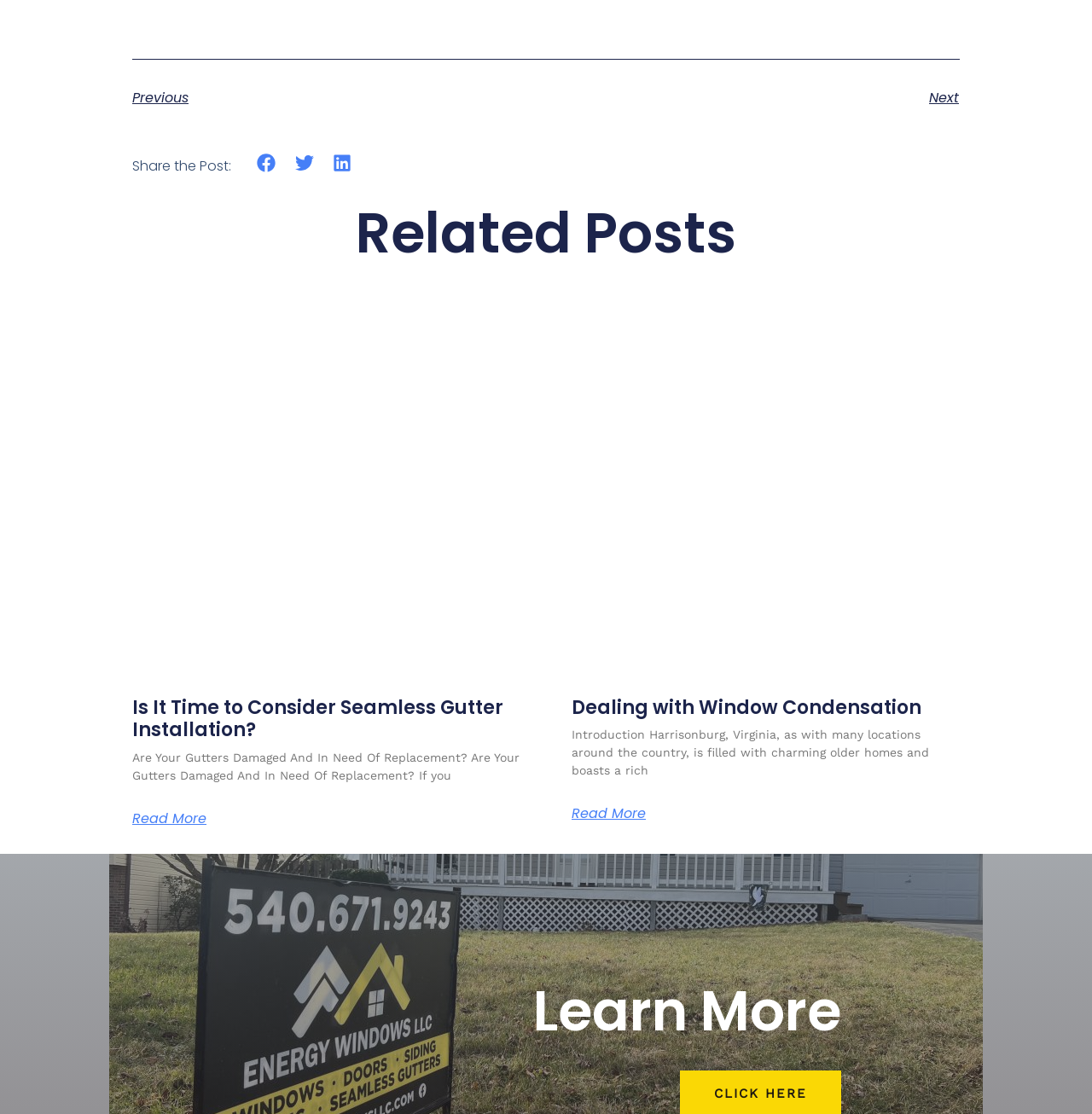Determine the bounding box coordinates of the clickable element to achieve the following action: 'Read more about 'Is It Time to Consider Seamless Gutter Installation?''. Provide the coordinates as four float values between 0 and 1, formatted as [left, top, right, bottom].

[0.121, 0.729, 0.189, 0.741]